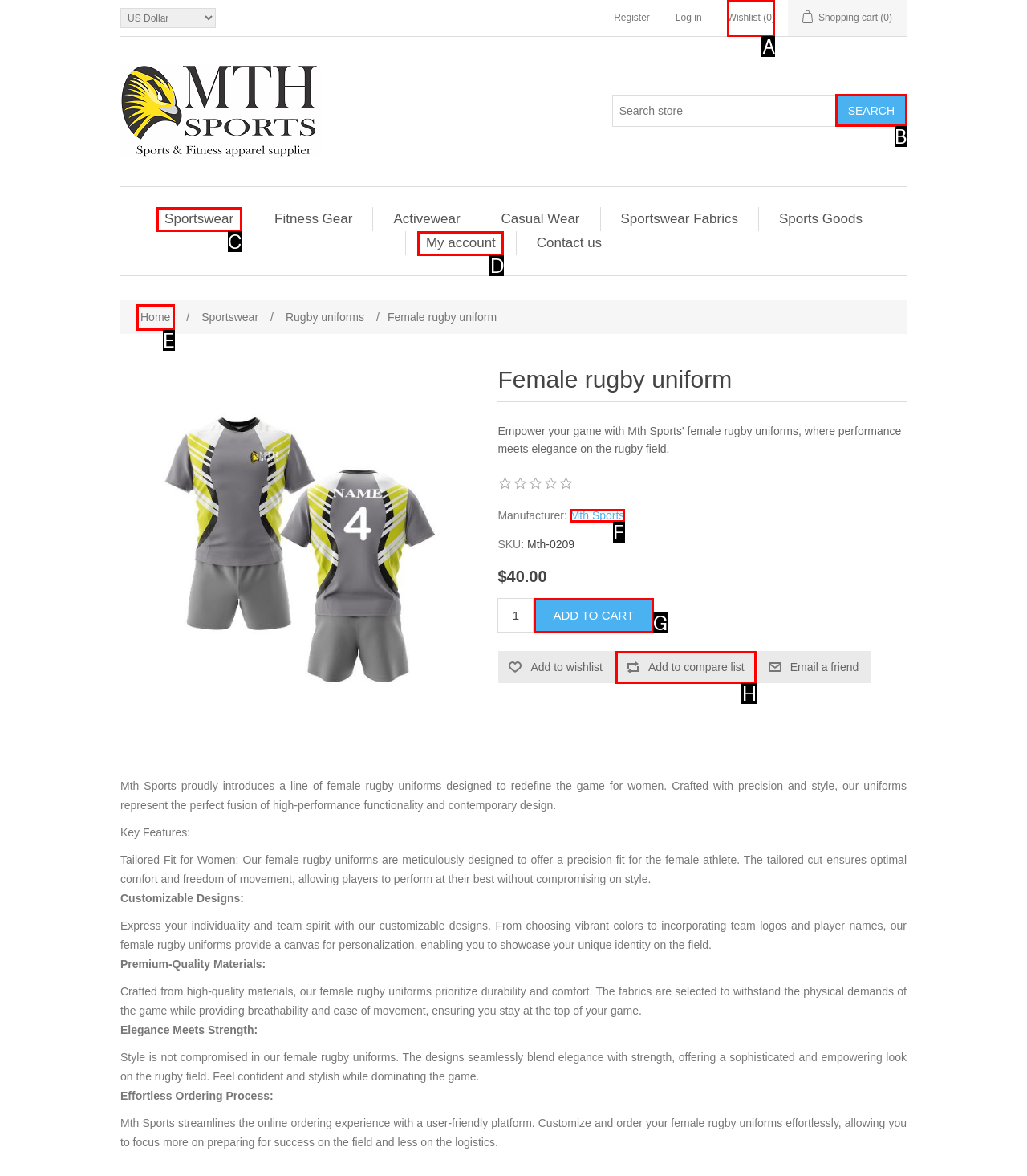Tell me which option best matches this description: title="LSP-A2_10"
Answer with the letter of the matching option directly from the given choices.

None